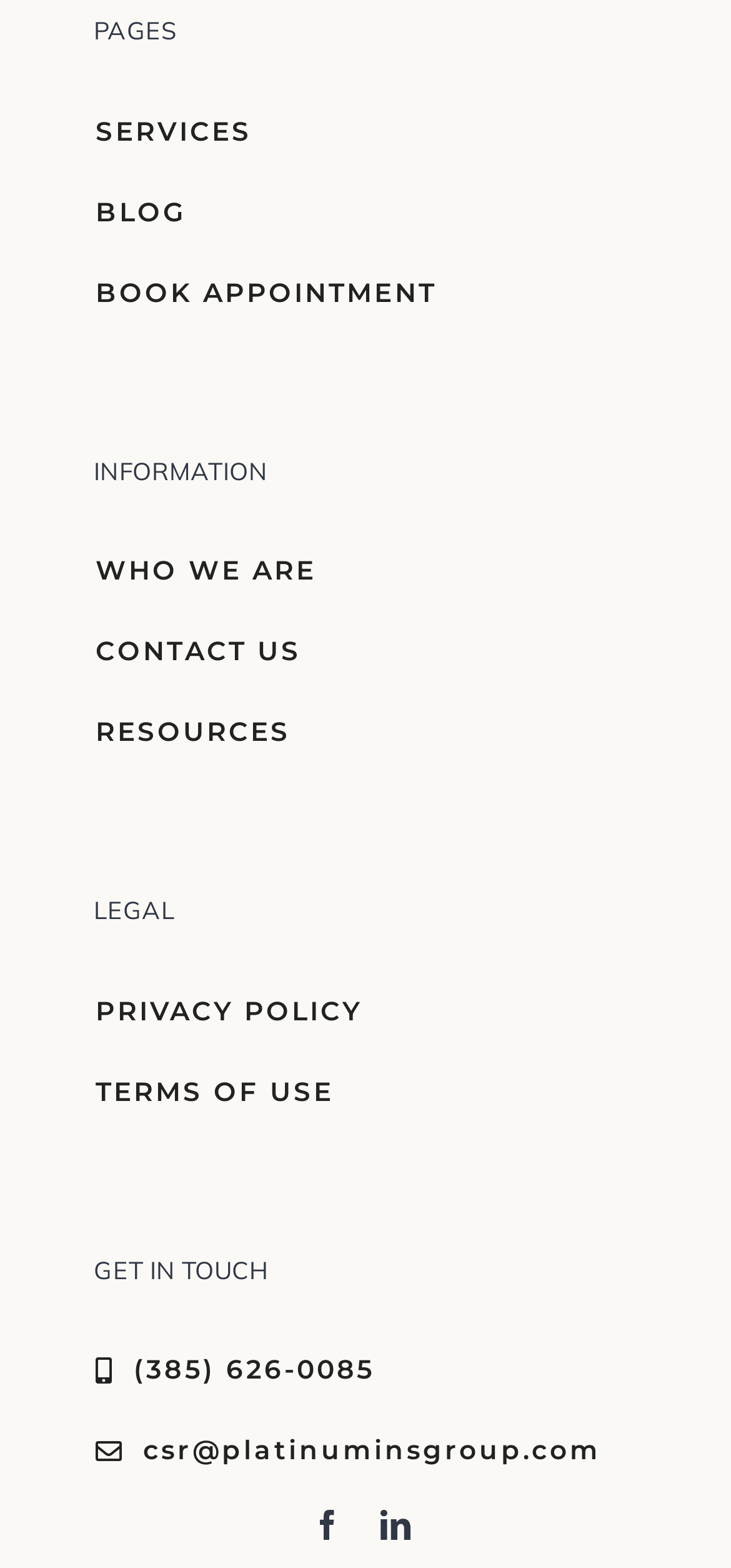Could you locate the bounding box coordinates for the section that should be clicked to accomplish this task: "Click the Appeal Marketing horizontal logo".

None